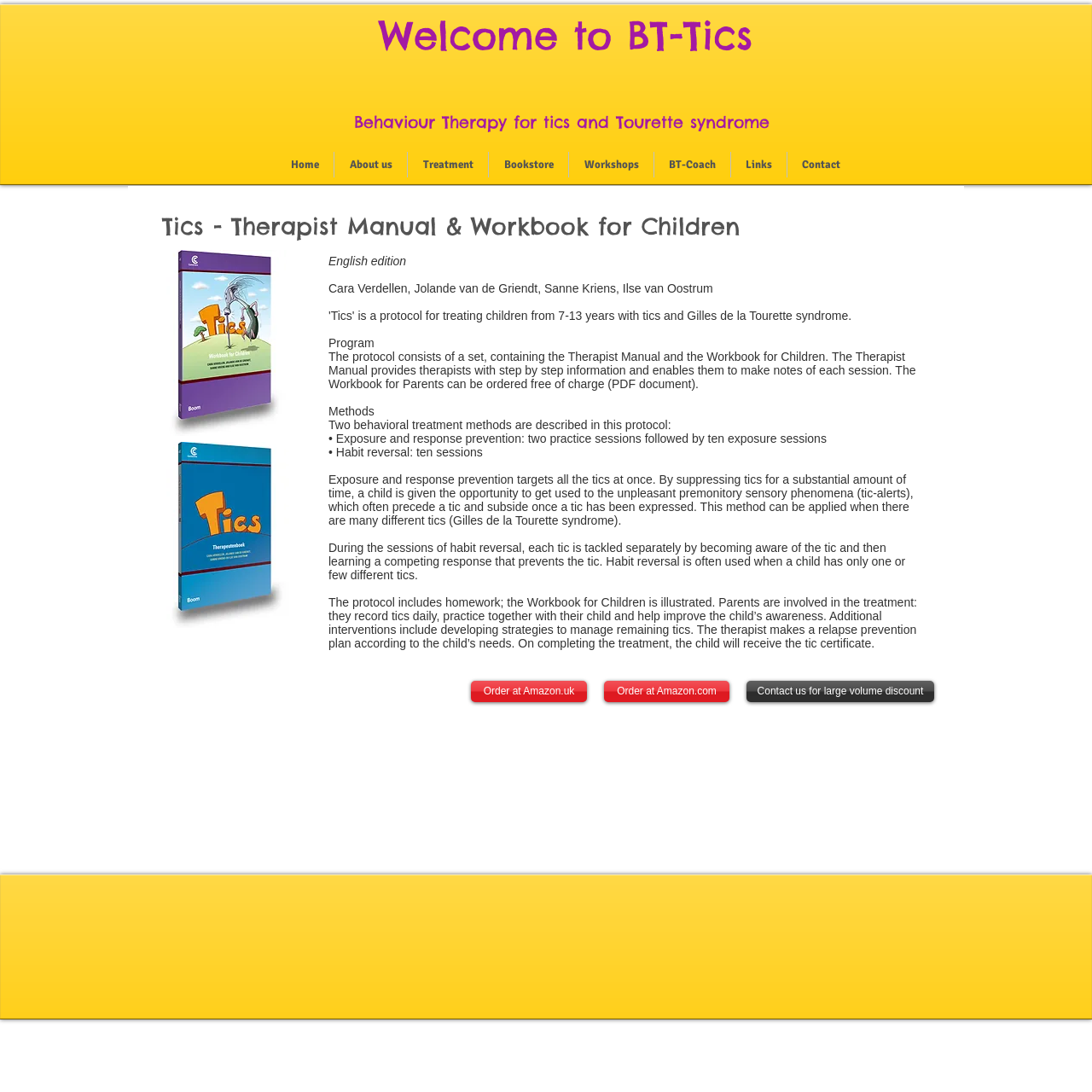Generate a comprehensive description of the webpage content.

The webpage is about a book titled "Tics - Therapist Manual & Workbook for Children" and its details. At the top, there is a heading "Welcome to BT-Tics" followed by another heading "Behaviour Therapy for tics and Tourette syndrome". Below these headings, there is a navigation menu with links to "Home", "About us", "Treatment", "Bookstore", "Workshops", "BT-Coach", "Links", and "Contact".

The main content of the page is divided into sections. The first section has a heading "Tics - Therapist Manual & Workbook for Children" and provides information about the book, including the authors' names. Below this, there is a section titled "Program" that describes the contents of the book, which includes a Therapist Manual and a Workbook for Children. The Therapist Manual provides step-by-step information, and the Workbook for Children can be ordered for free as a PDF document.

The next section is titled "Methods" and describes two behavioral treatment methods: Exposure and Response Prevention, and Habit Reversal. Each method is explained in detail, including the number of sessions required and the goals of each method.

Further down the page, there is a section that discusses the involvement of parents in the treatment, including recording tics daily, practicing with their child, and helping their child develop strategies to manage remaining tics. The section also mentions the therapist's role in creating a relapse prevention plan and providing a tic certificate upon completion of the treatment.

At the bottom of the page, there are three links: "Contact us for large volume discount", "Order at Amazon.com", and "Order at Amazon.uk".